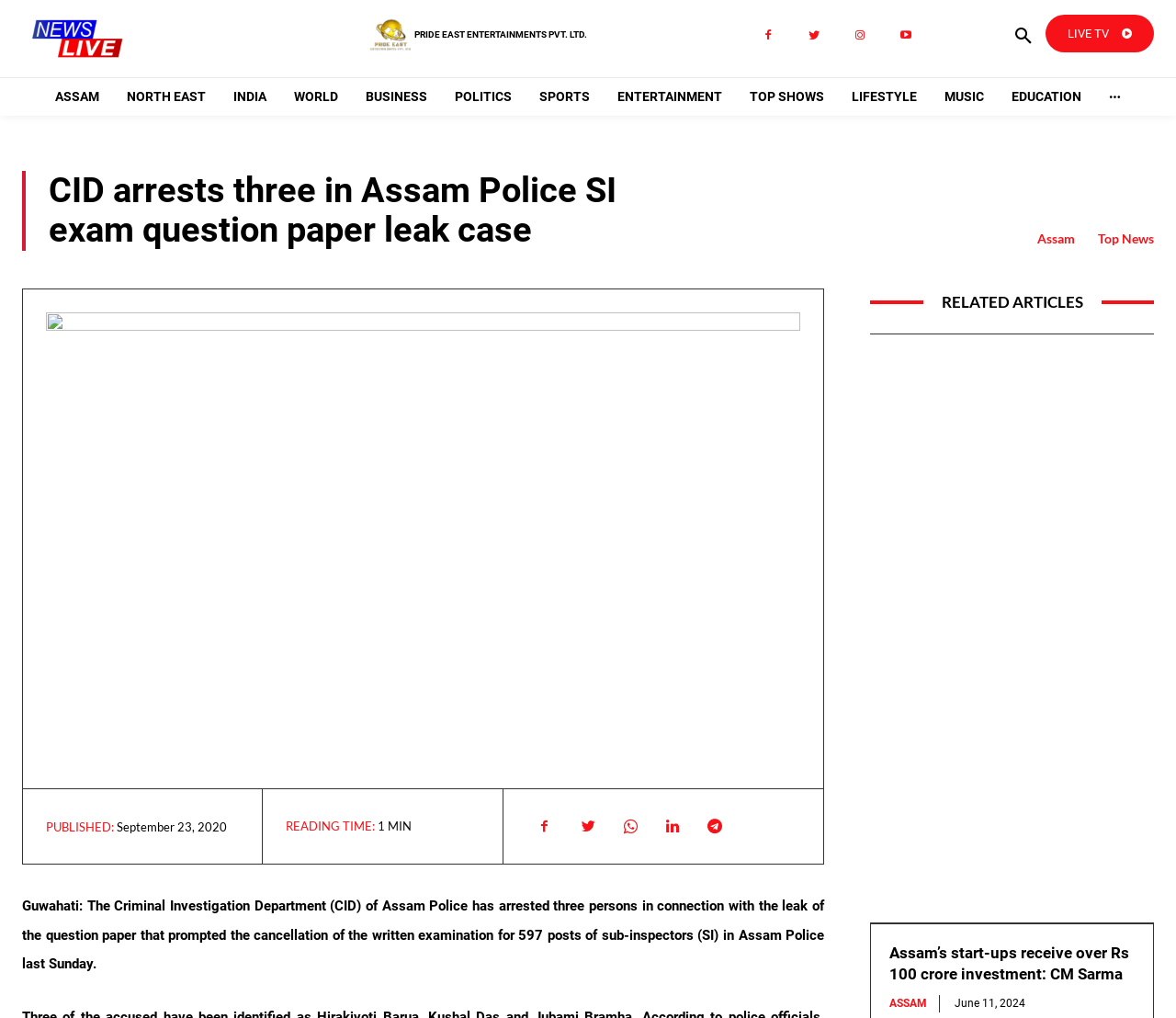What is the department that arrested three persons?
Examine the image and give a concise answer in one word or a short phrase.

CID